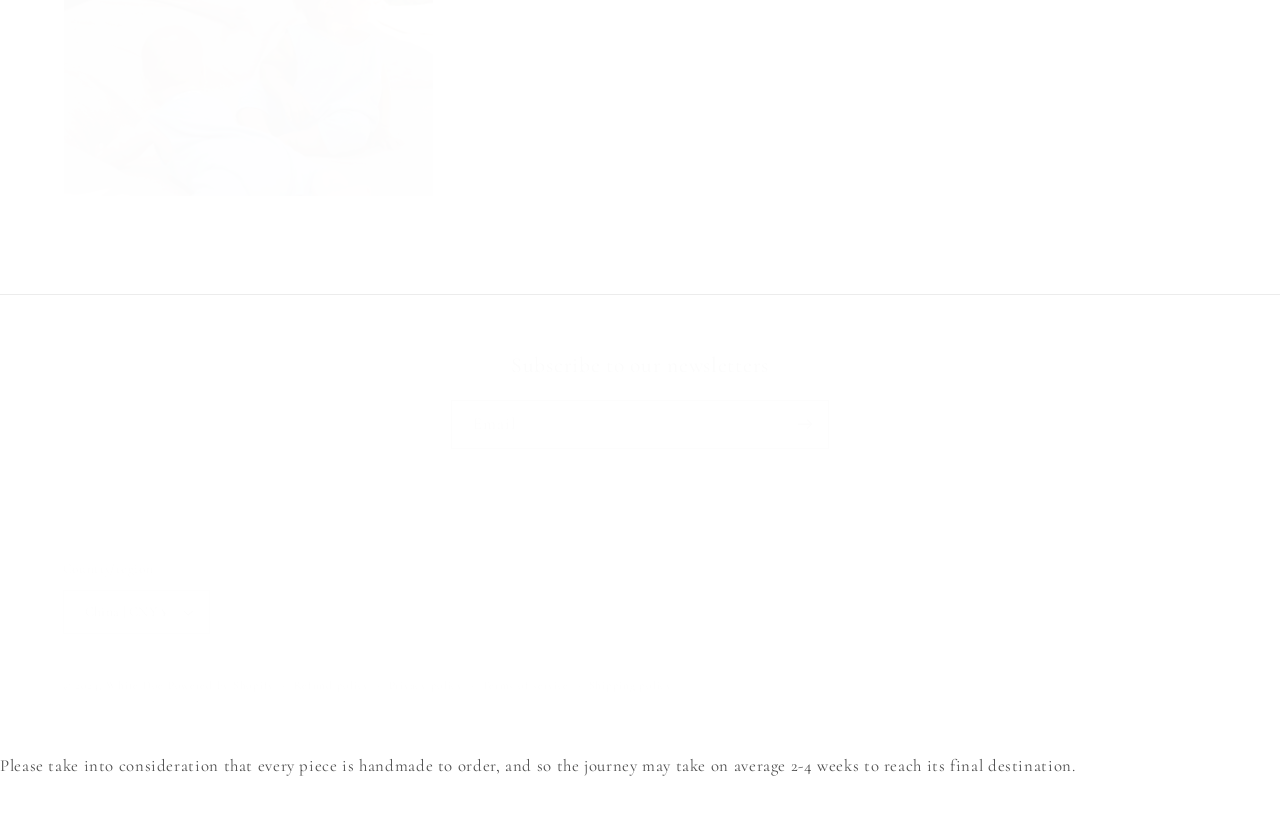What is the purpose of the 'Subscribe' button?
Answer the question with just one word or phrase using the image.

Subscribe to newsletters